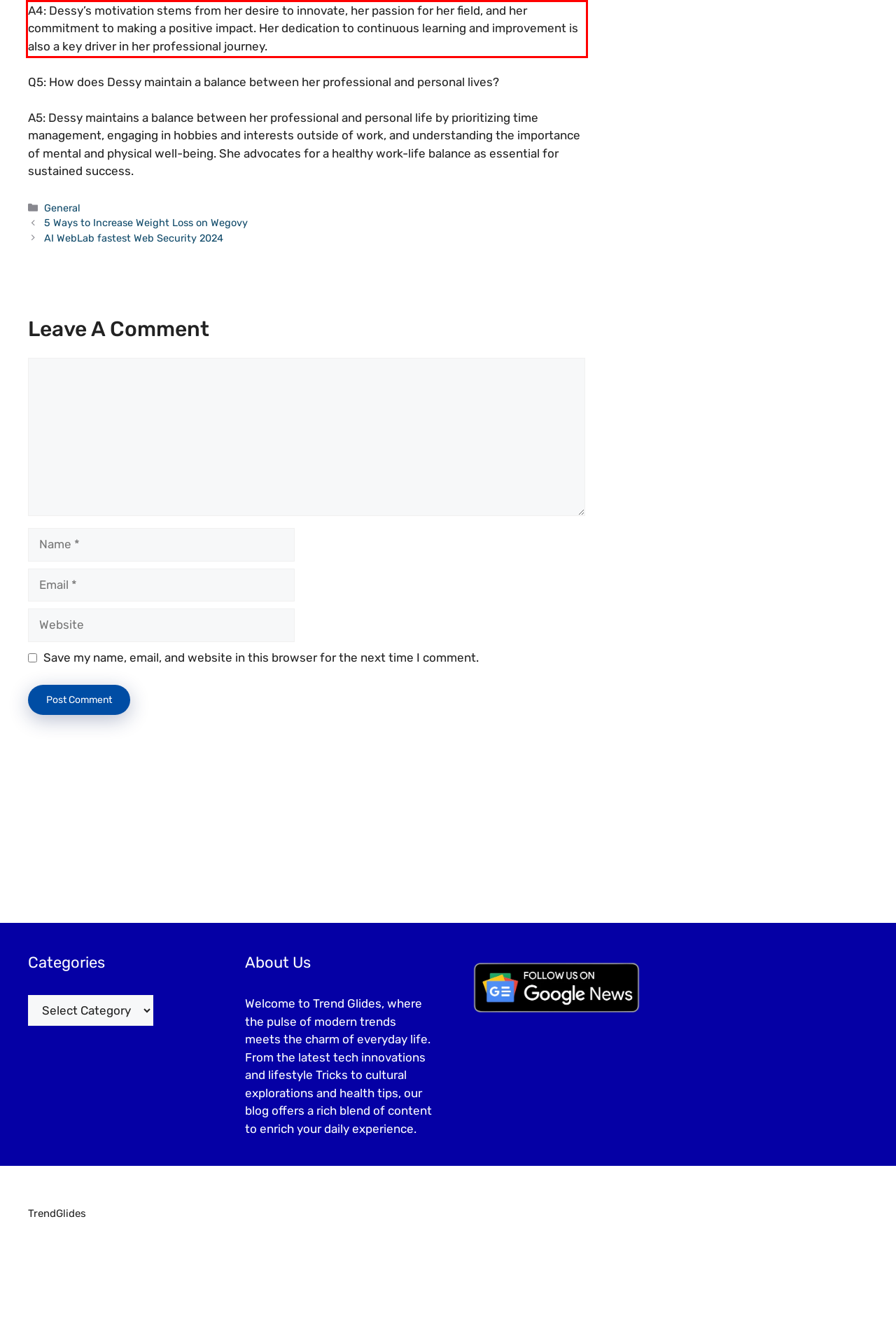You are provided with a screenshot of a webpage that includes a red bounding box. Extract and generate the text content found within the red bounding box.

A4: Dessy’s motivation stems from her desire to innovate, her passion for her field, and her commitment to making a positive impact. Her dedication to continuous learning and improvement is also a key driver in her professional journey.